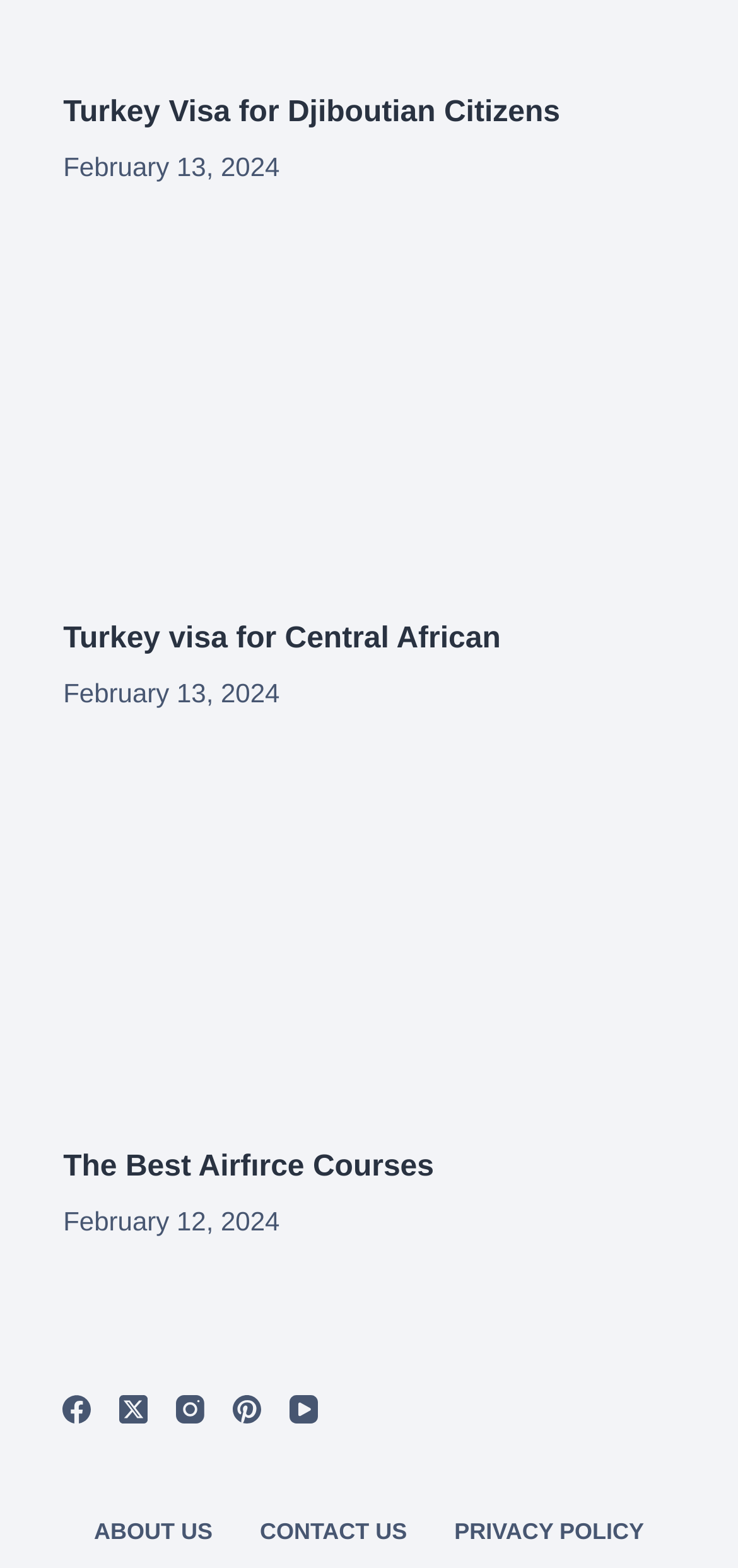Find the bounding box coordinates for the UI element whose description is: "aria-label="X (Twitter)"". The coordinates should be four float numbers between 0 and 1, in the format [left, top, right, bottom].

[0.163, 0.89, 0.201, 0.908]